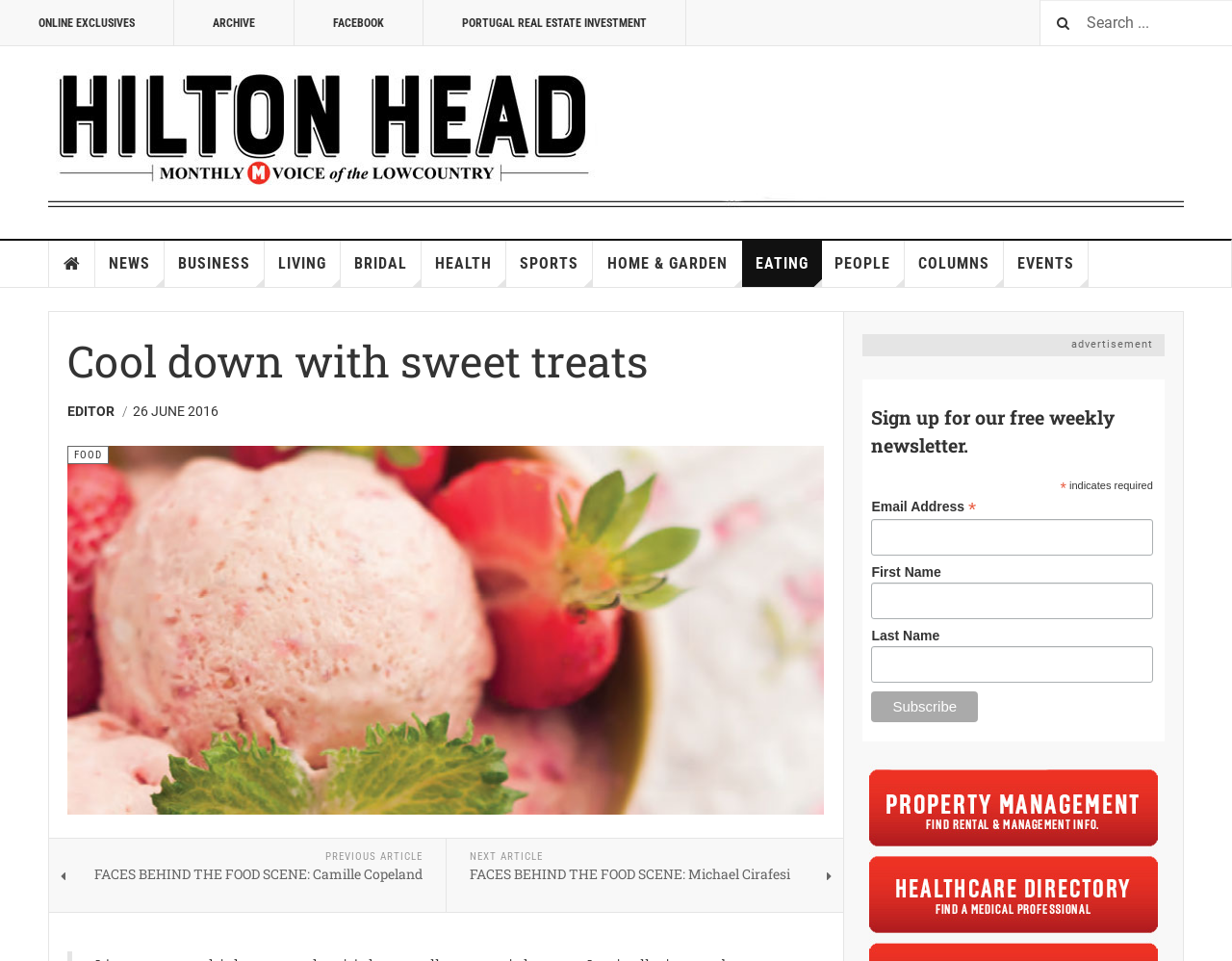What is the purpose of the search box?
Give a comprehensive and detailed explanation for the question.

The search box is located at the top right corner of the webpage, and it has a placeholder text 'Search...'. This suggests that the purpose of the search box is to allow users to search for specific content within the website.